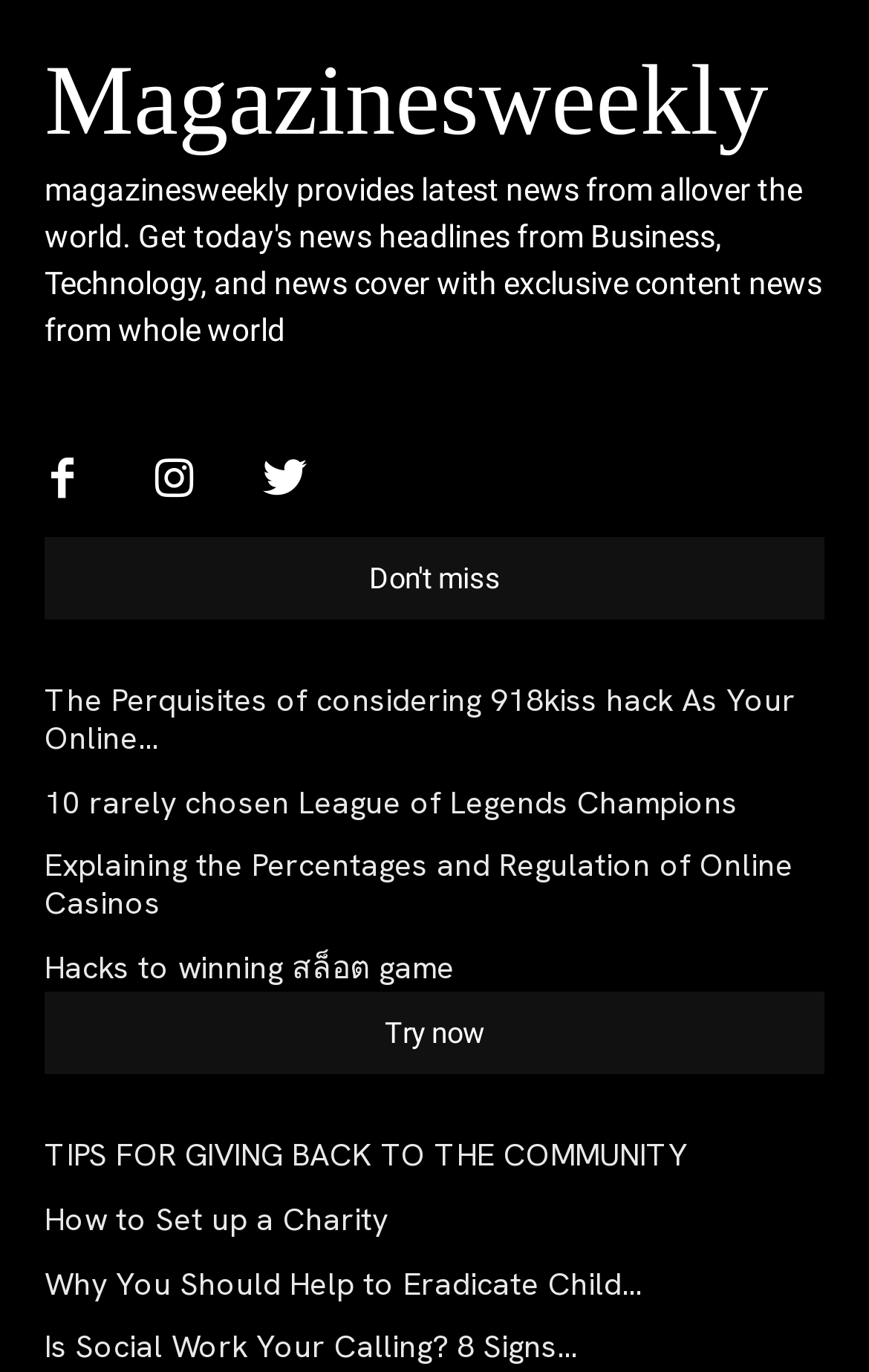Please specify the bounding box coordinates of the clickable region to carry out the following instruction: "explore innovative holiday messaging strategies". The coordinates should be four float numbers between 0 and 1, in the format [left, top, right, bottom].

None